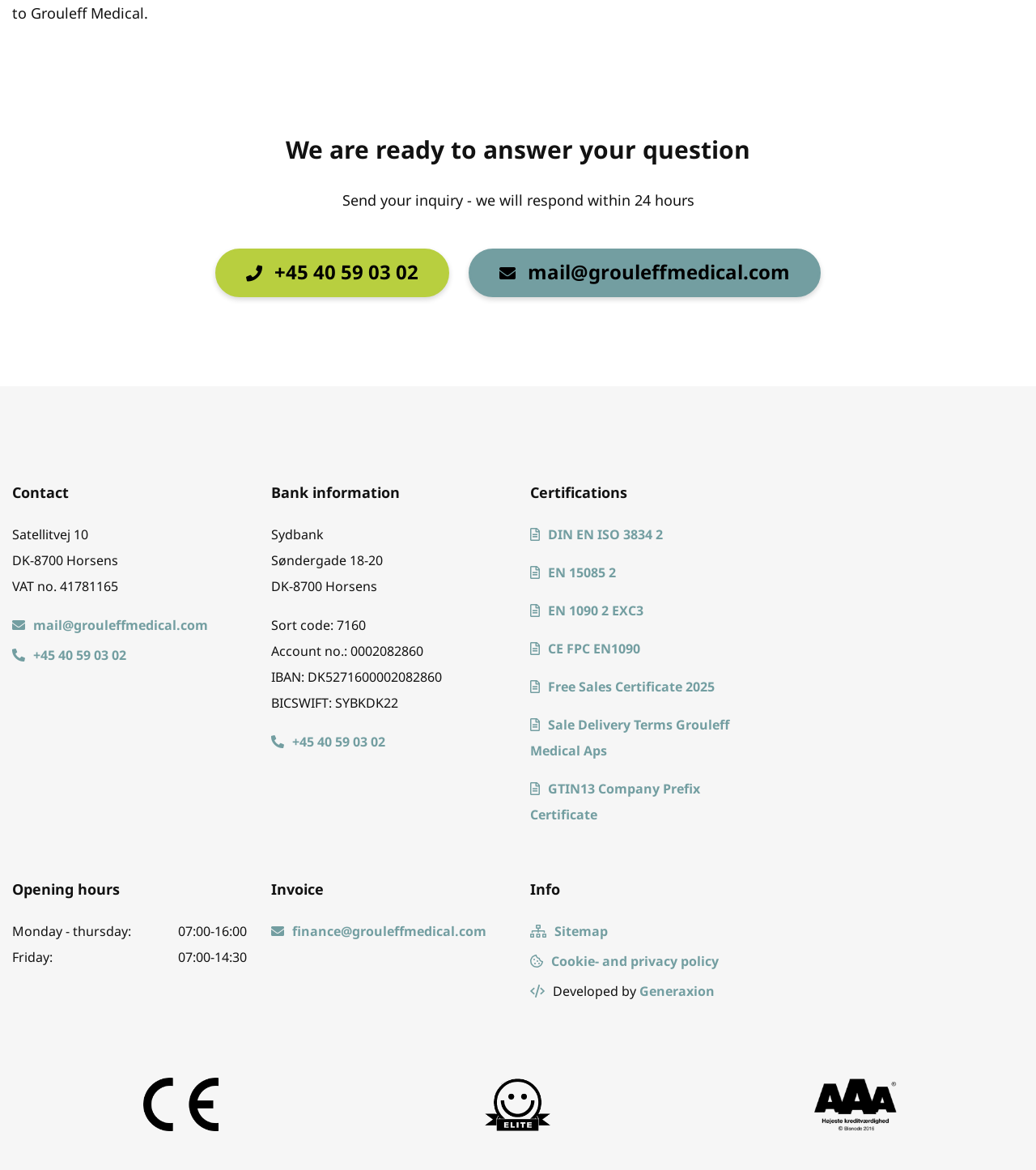Provide a brief response using a word or short phrase to this question:
What are the bank details for Sydbank?

Sort code: 7160, Account no.: 0002082860